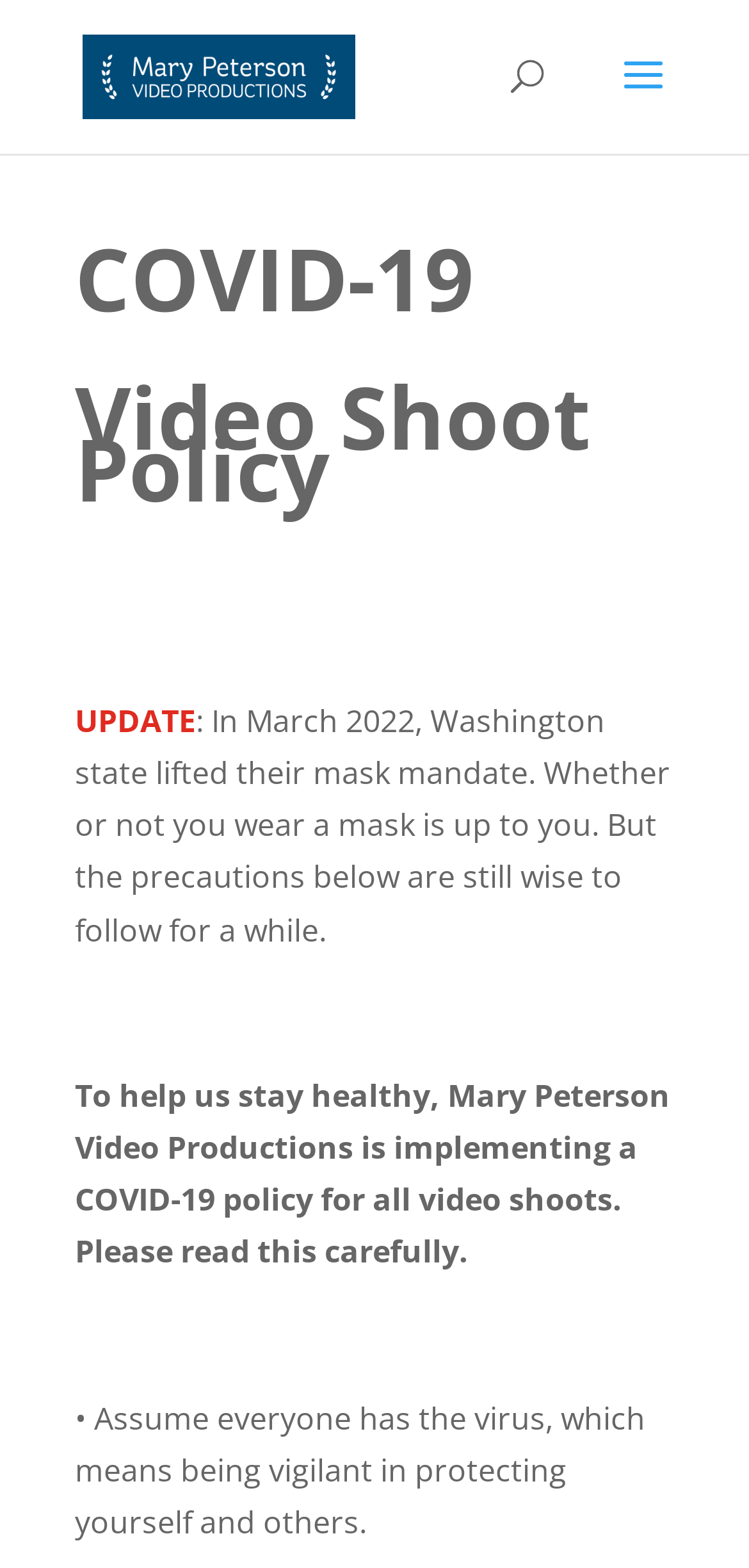Using a single word or phrase, answer the following question: 
What is the topic of the webpage?

COVID-19 policy